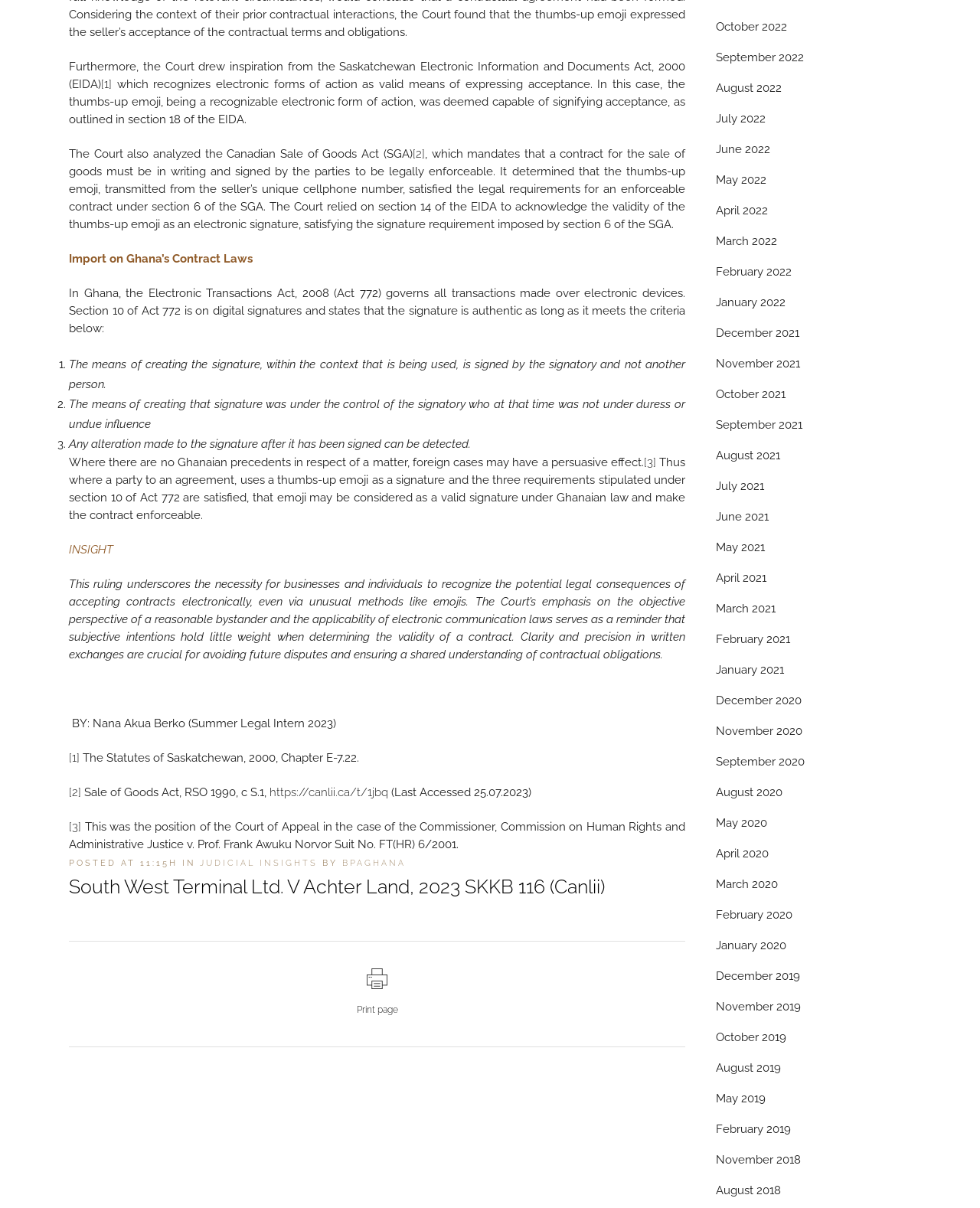Please find the bounding box coordinates of the element that needs to be clicked to perform the following instruction: "Click on 'October 2022' to view archives". The bounding box coordinates should be four float numbers between 0 and 1, represented as [left, top, right, bottom].

[0.73, 0.016, 0.803, 0.028]